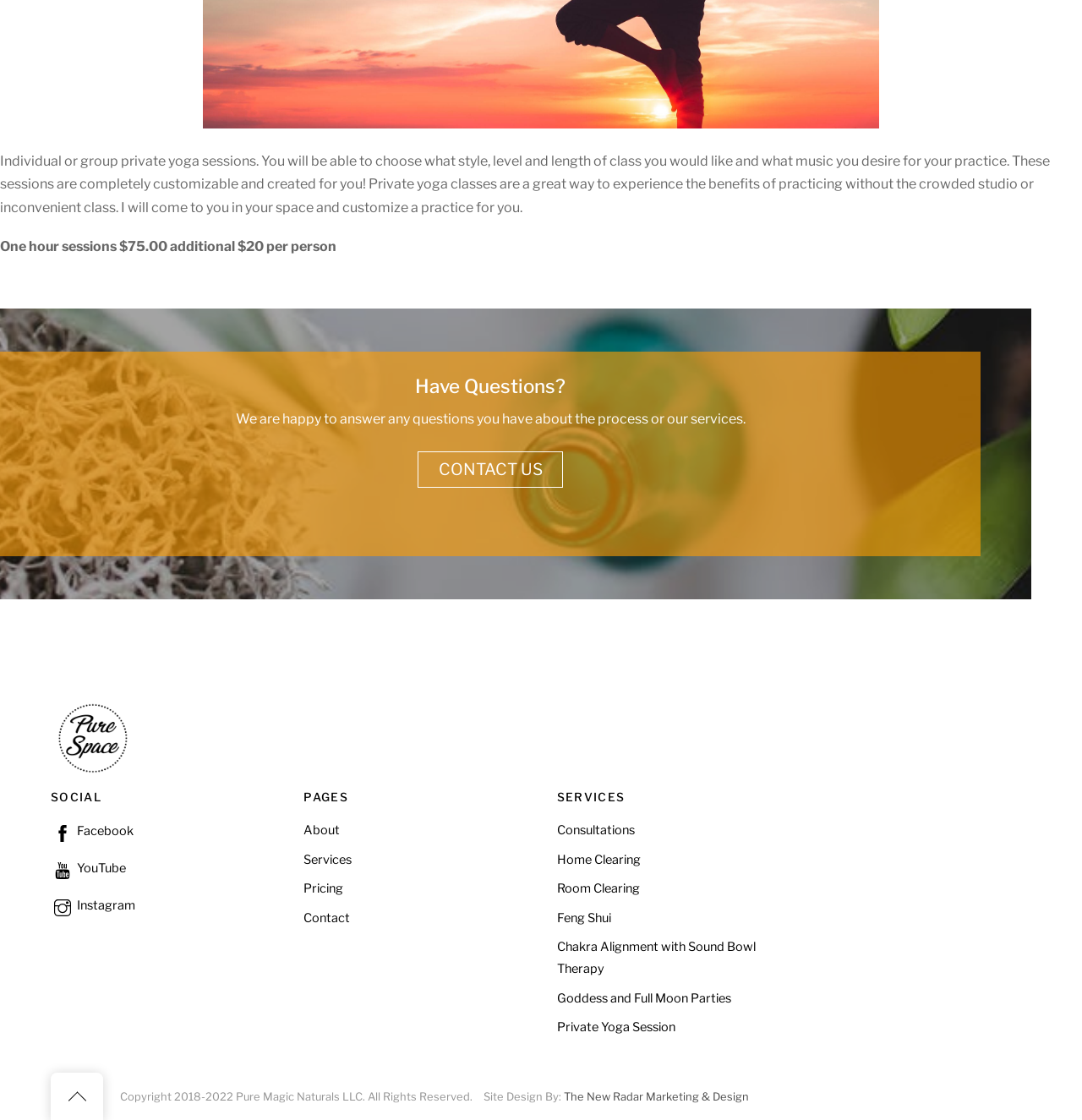Highlight the bounding box of the UI element that corresponds to this description: "Goddess and Full Moon Parties".

[0.514, 0.884, 0.675, 0.898]